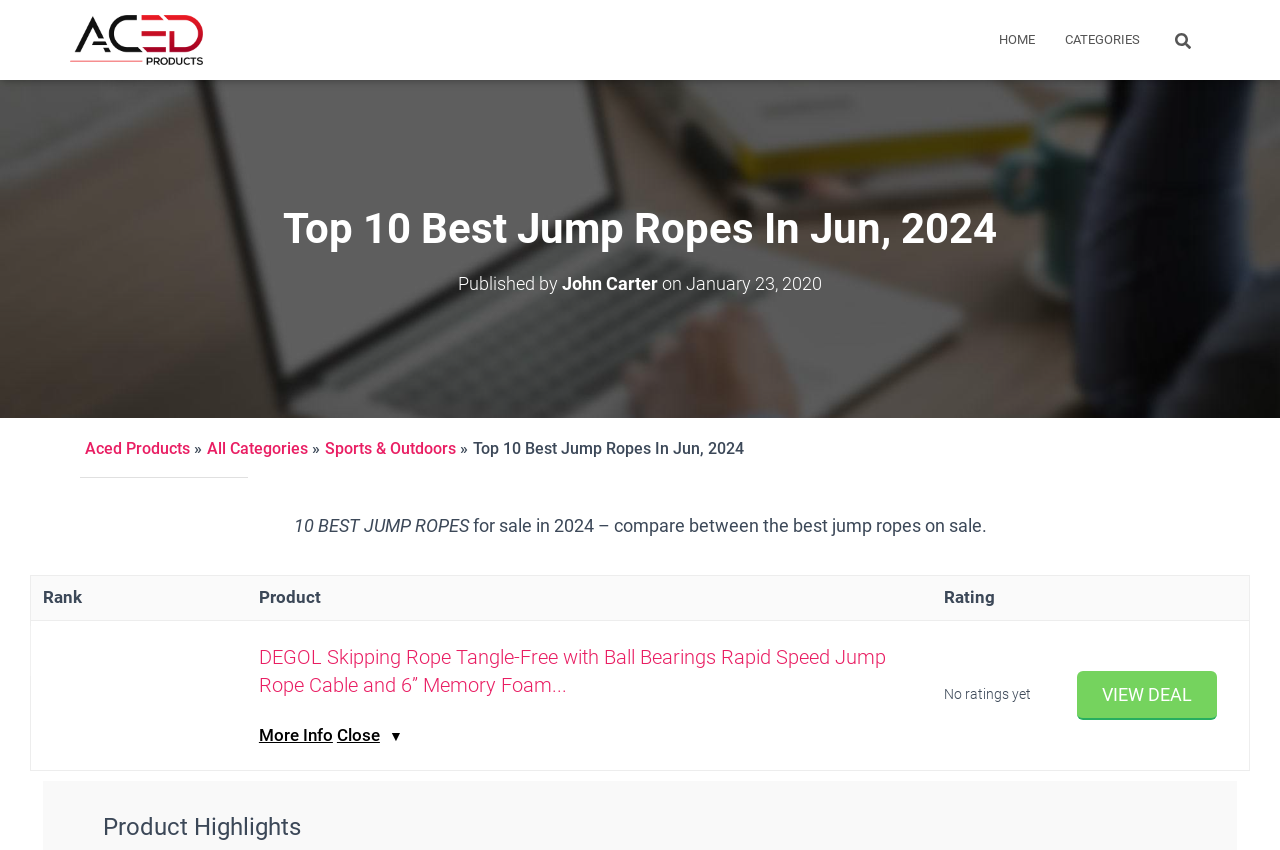Please identify the bounding box coordinates of the element's region that should be clicked to execute the following instruction: "Search for a product". The bounding box coordinates must be four float numbers between 0 and 1, i.e., [left, top, right, bottom].

[0.77, 0.018, 0.914, 0.072]